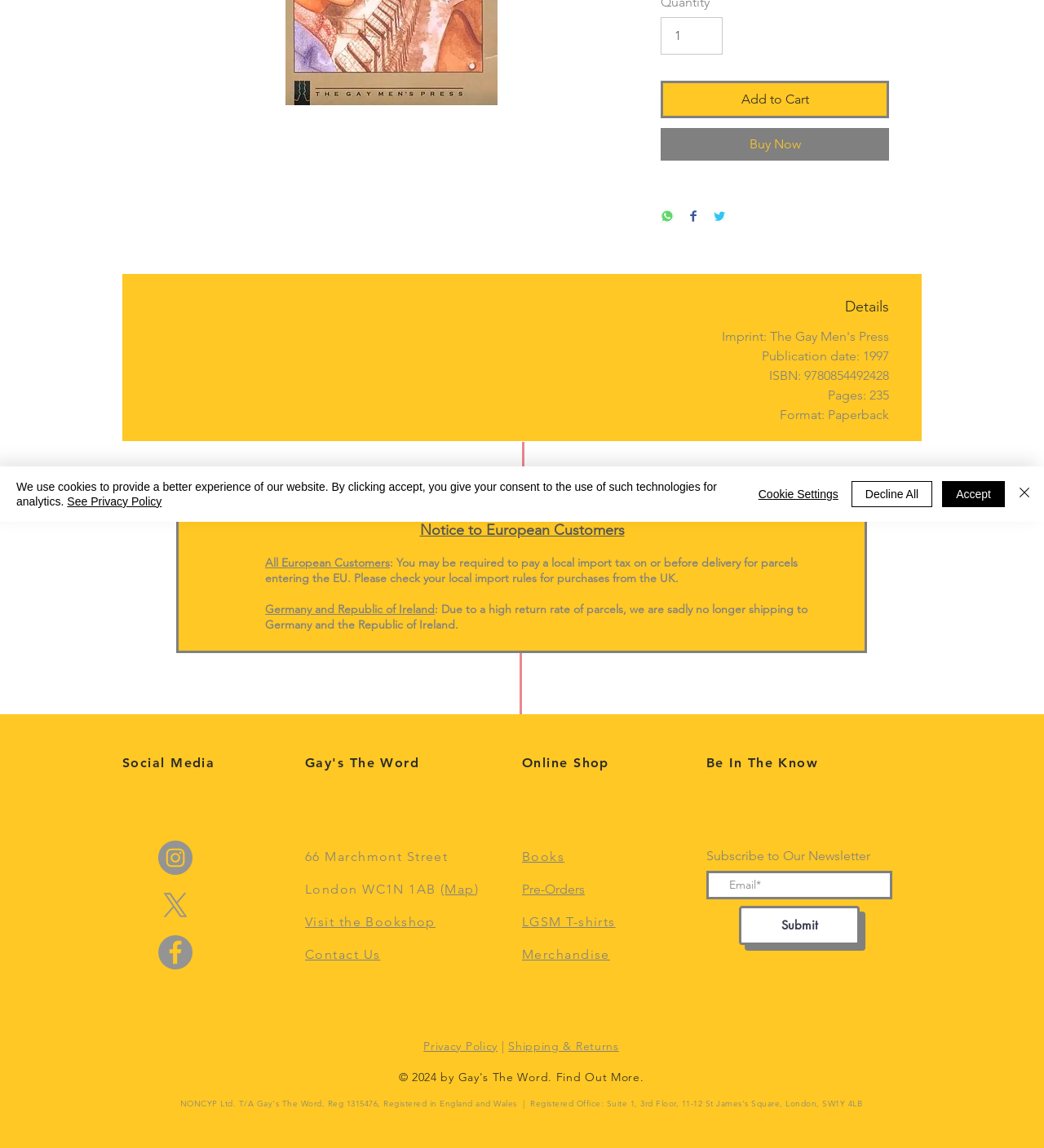Please locate the UI element described by "RSS" and provide its bounding box coordinates.

None